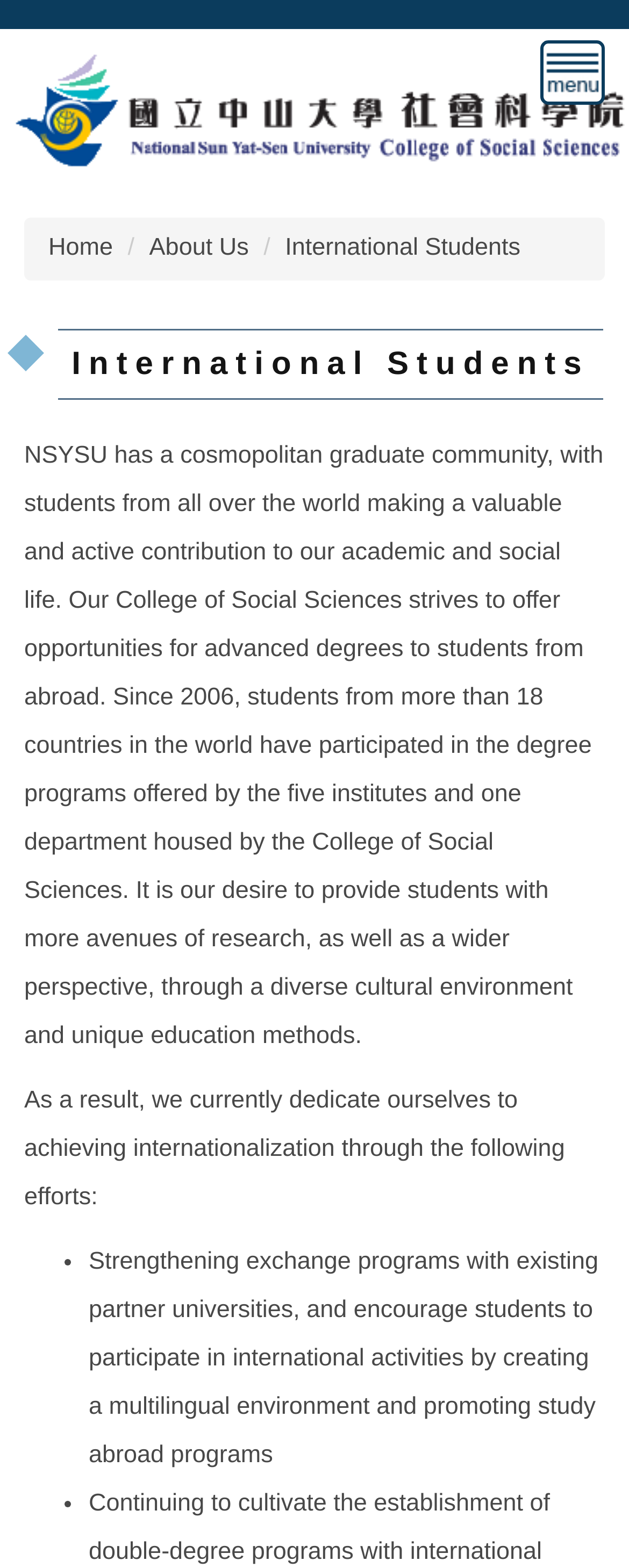How many countries have students participated in degree programs? Refer to the image and provide a one-word or short phrase answer.

more than 18